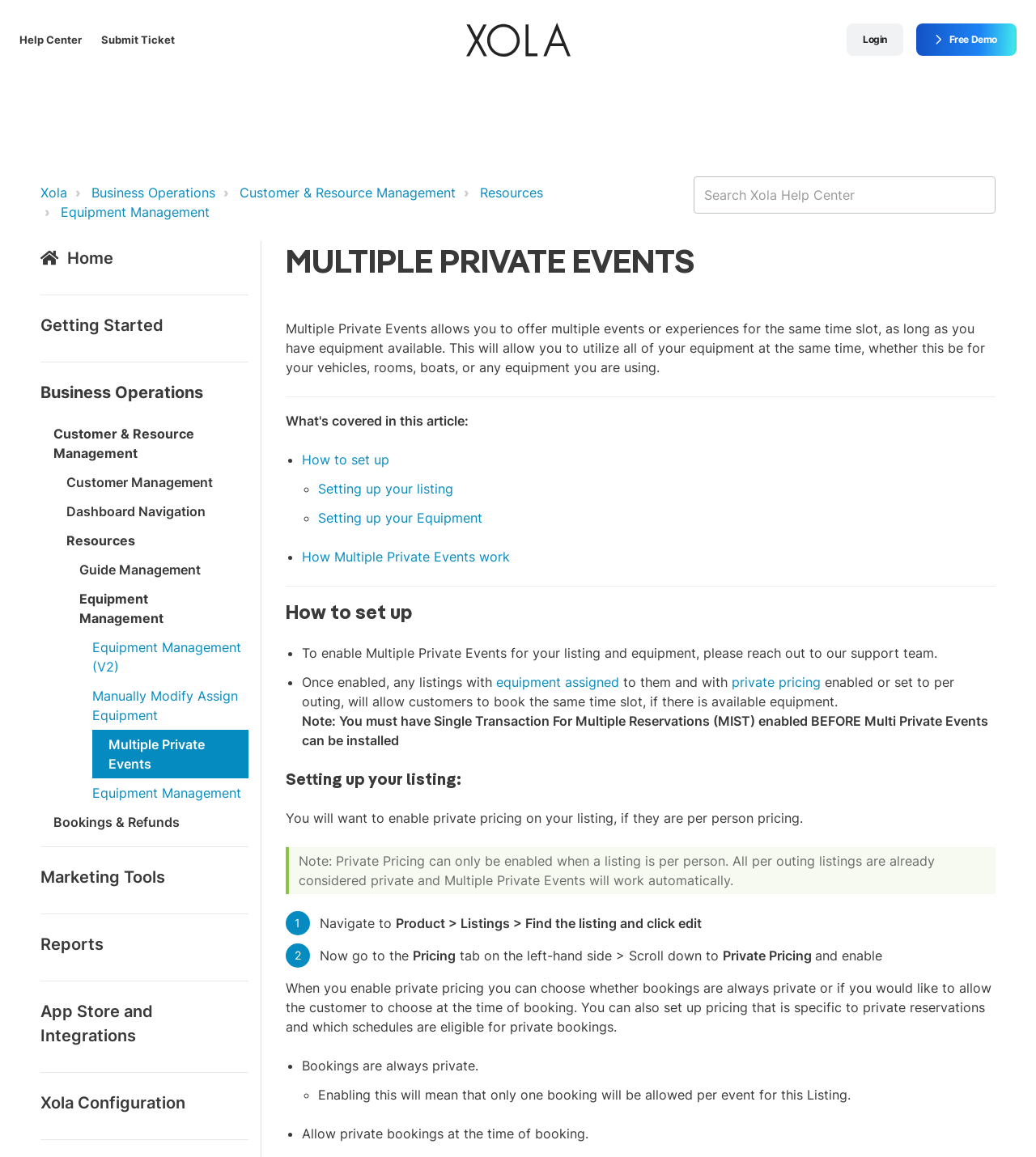What is required to install Multi Private Events?
Please answer the question with as much detail and depth as you can.

According to the webpage, you must have Single Transaction For Multiple Reservations (MIST) enabled BEFORE Multi Private Events can be installed. This is a prerequisite for installing Multi Private Events.